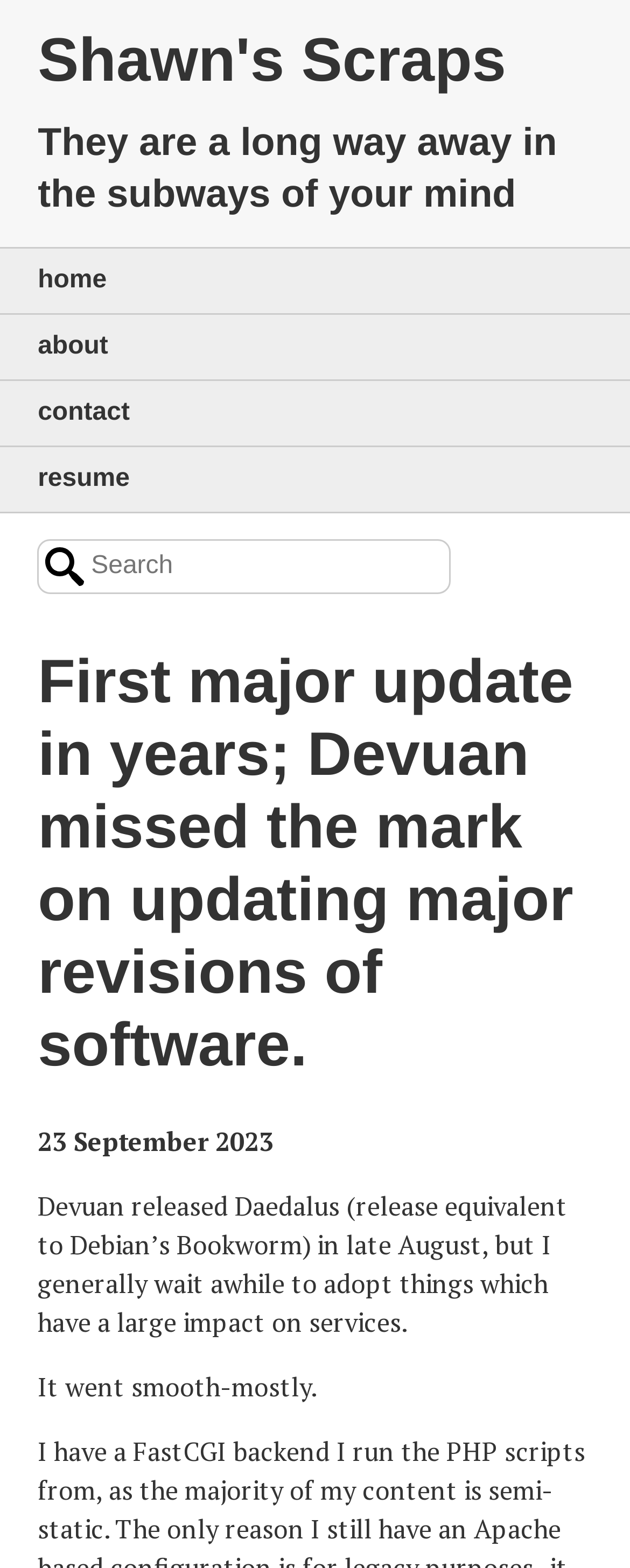What is the backend used by the author?
Use the screenshot to answer the question with a single word or phrase.

FastCGI